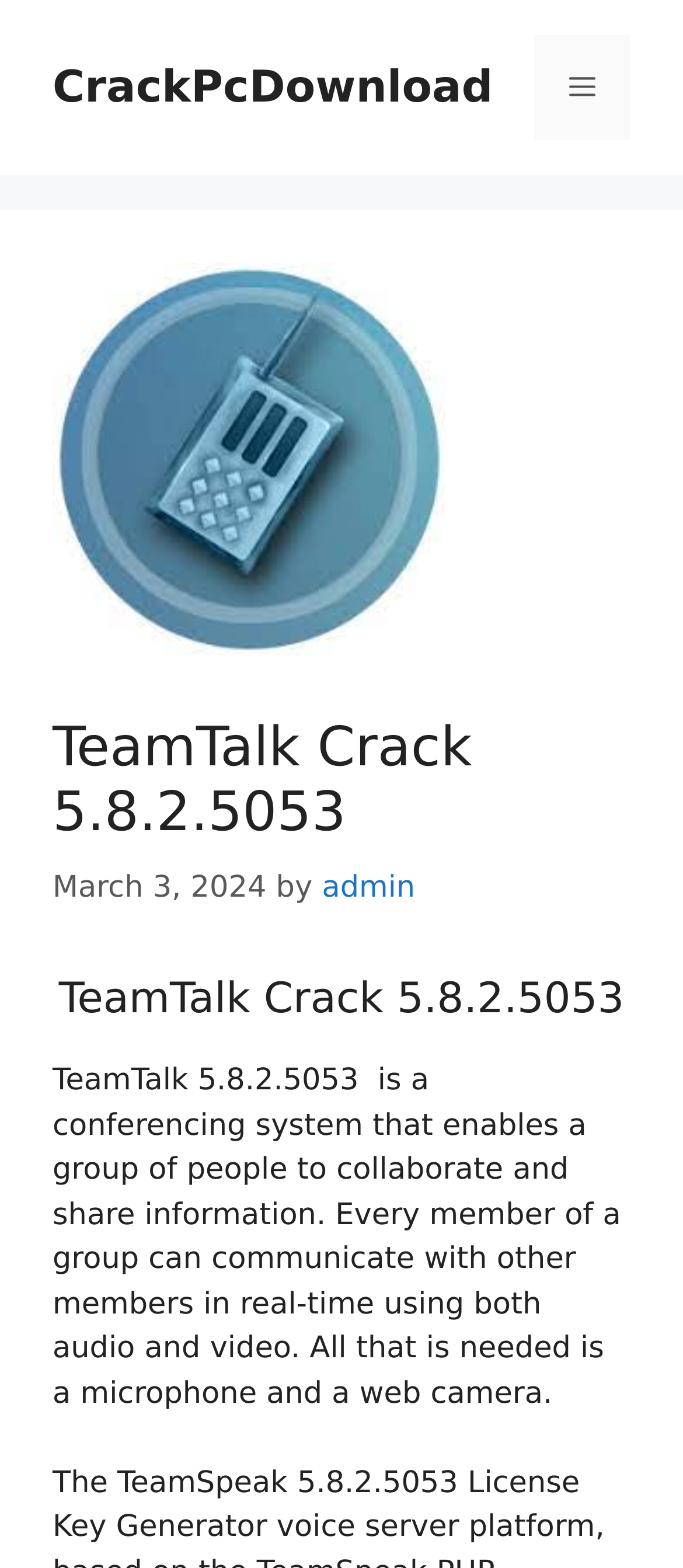Examine the image carefully and respond to the question with a detailed answer: 
Who is the author of the webpage content?

The link element with the text 'admin' is present in the HeaderAsNonLandmark element, suggesting that 'admin' is the author of the webpage content.